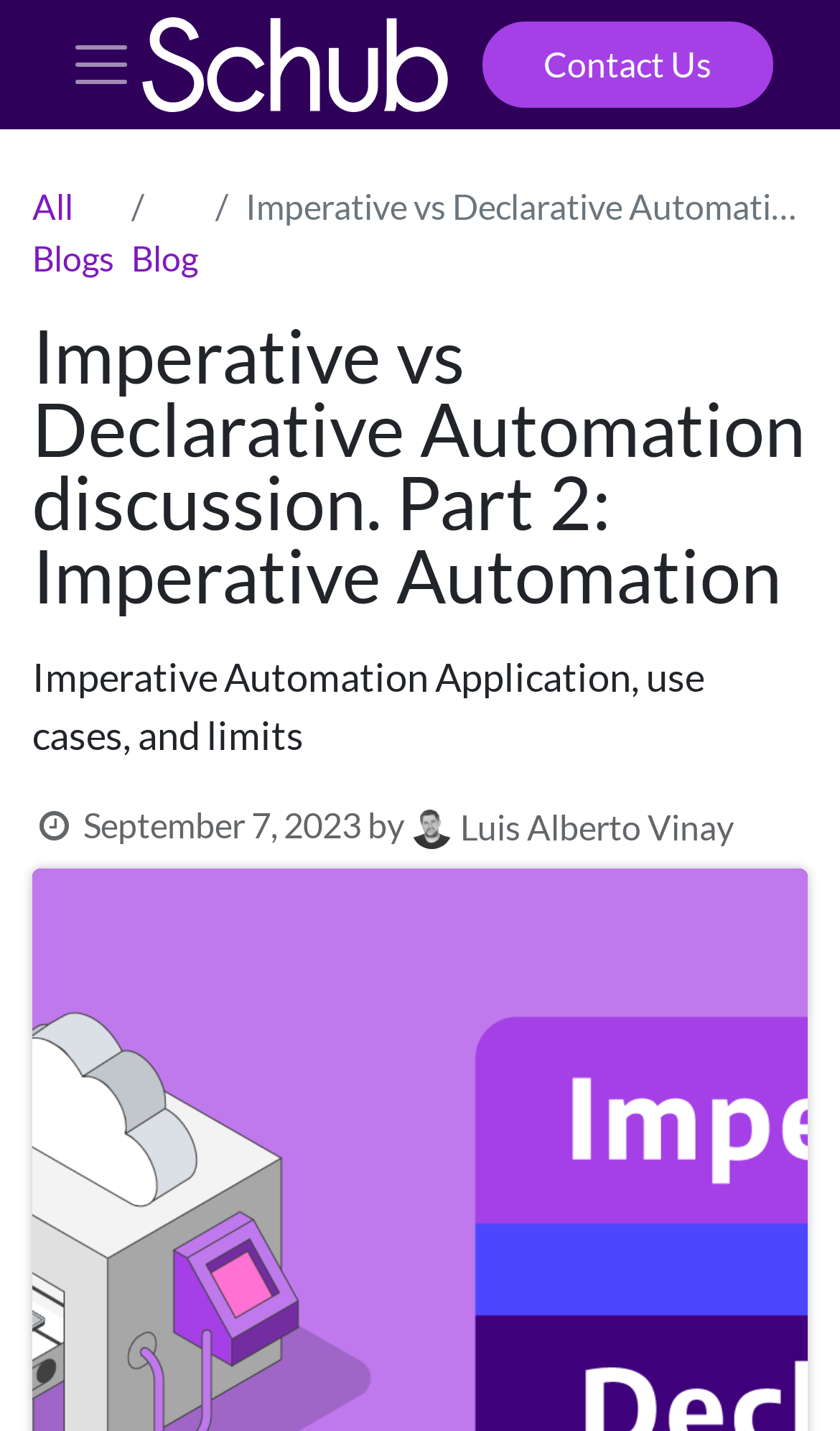Using the element description: "All Blogs", determine the bounding box coordinates for the specified UI element. The coordinates should be four float numbers between 0 and 1, [left, top, right, bottom].

[0.038, 0.13, 0.136, 0.194]